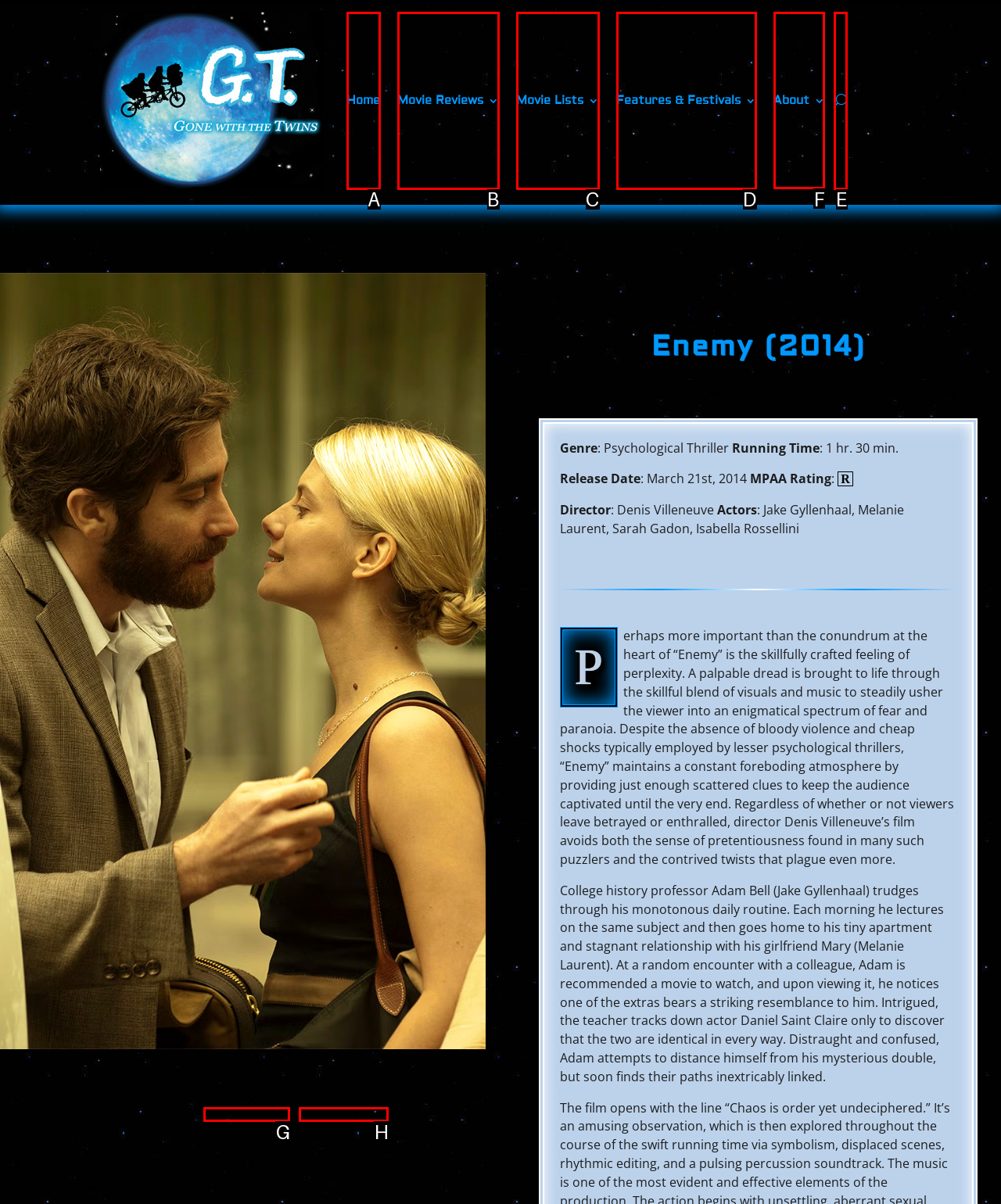Select the letter of the UI element that matches this task: Click the 'About' link
Provide the answer as the letter of the correct choice.

F